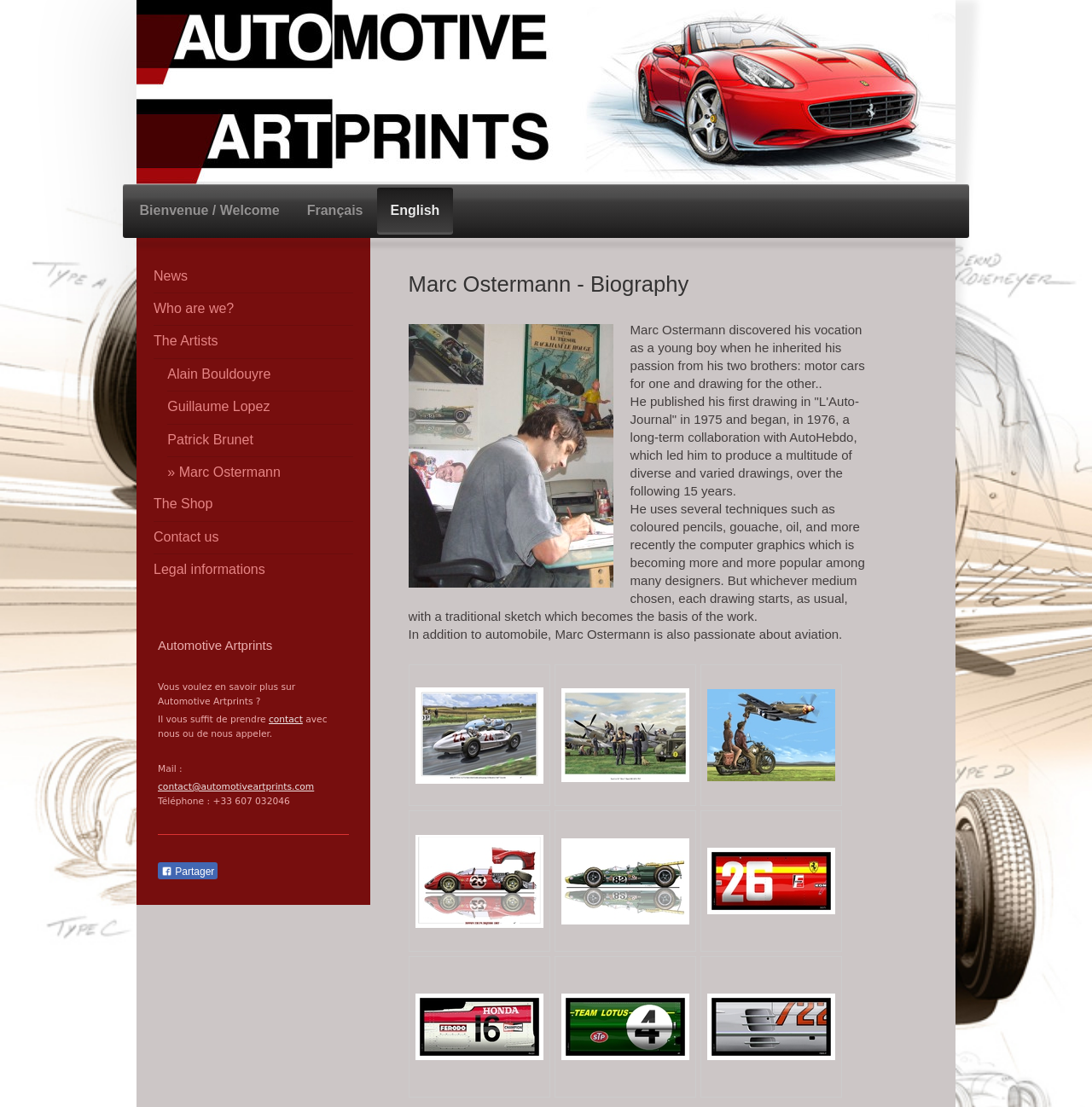Please determine the bounding box coordinates for the element that should be clicked to follow these instructions: "Contact the website owner".

[0.246, 0.645, 0.277, 0.655]